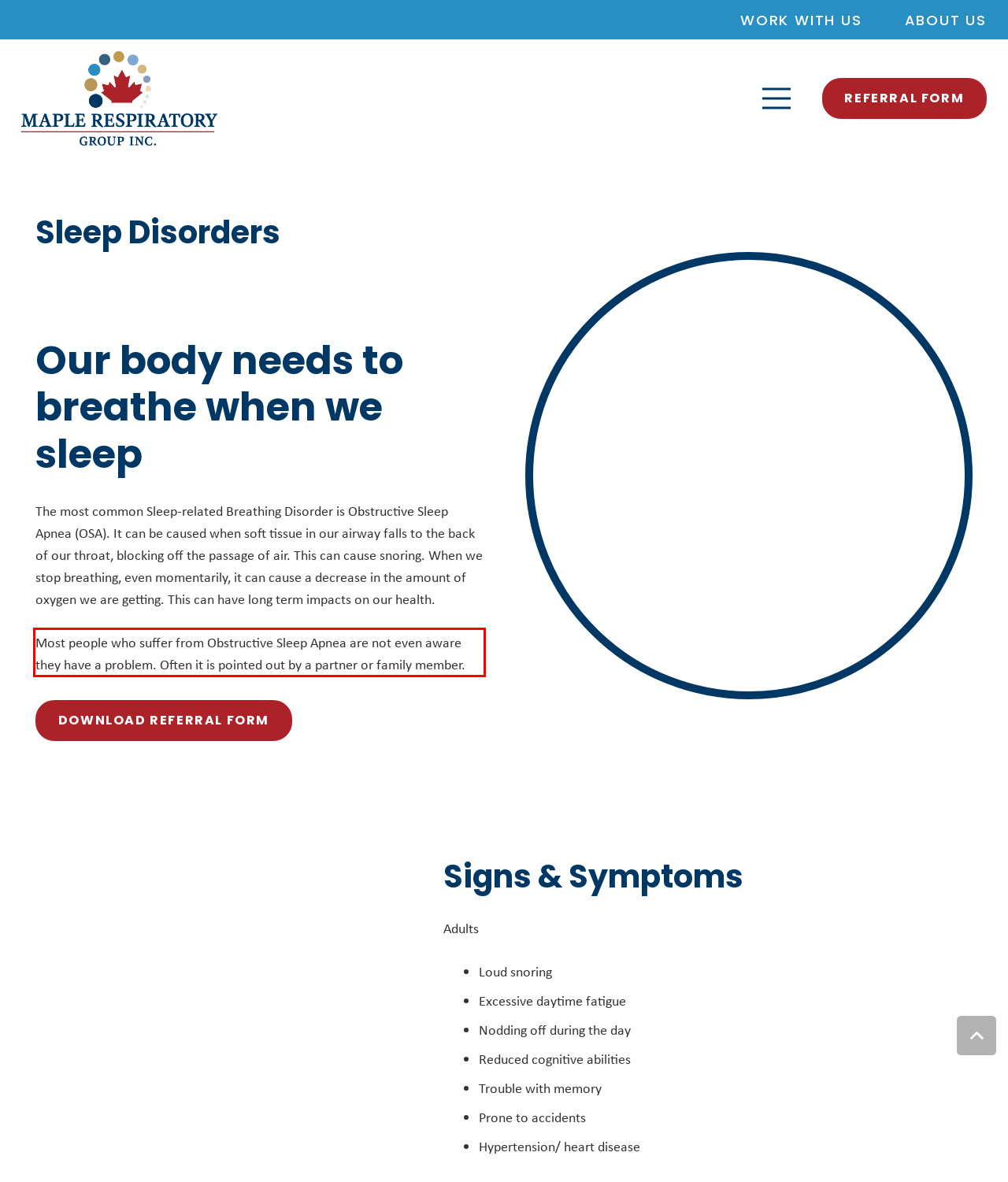Please perform OCR on the text content within the red bounding box that is highlighted in the provided webpage screenshot.

Most people who suffer from Obstructive Sleep Apnea are not even aware they have a problem. Often it is pointed out by a partner or family member.